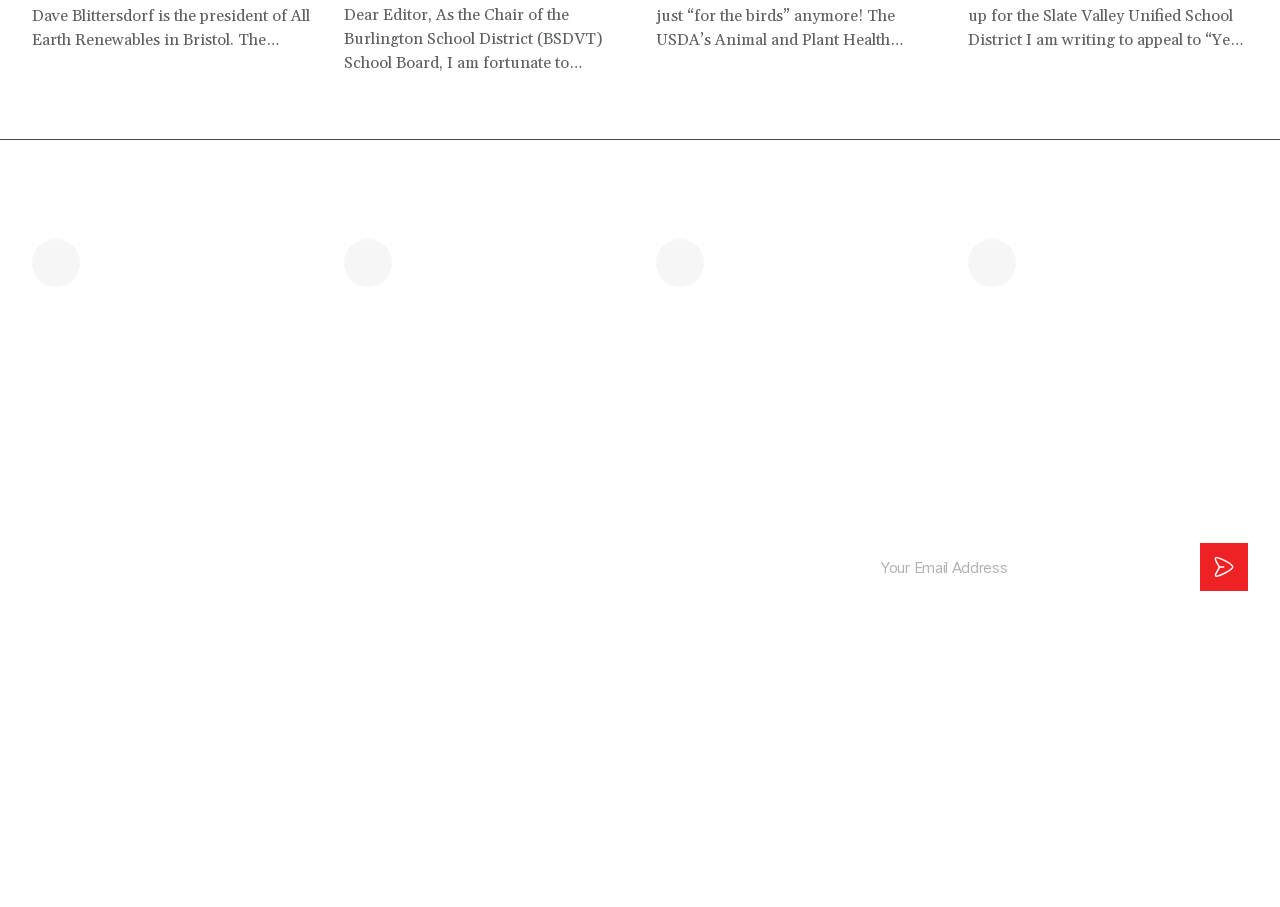Please identify the bounding box coordinates of where to click in order to follow the instruction: "Read local news".

[0.025, 0.498, 0.088, 0.523]